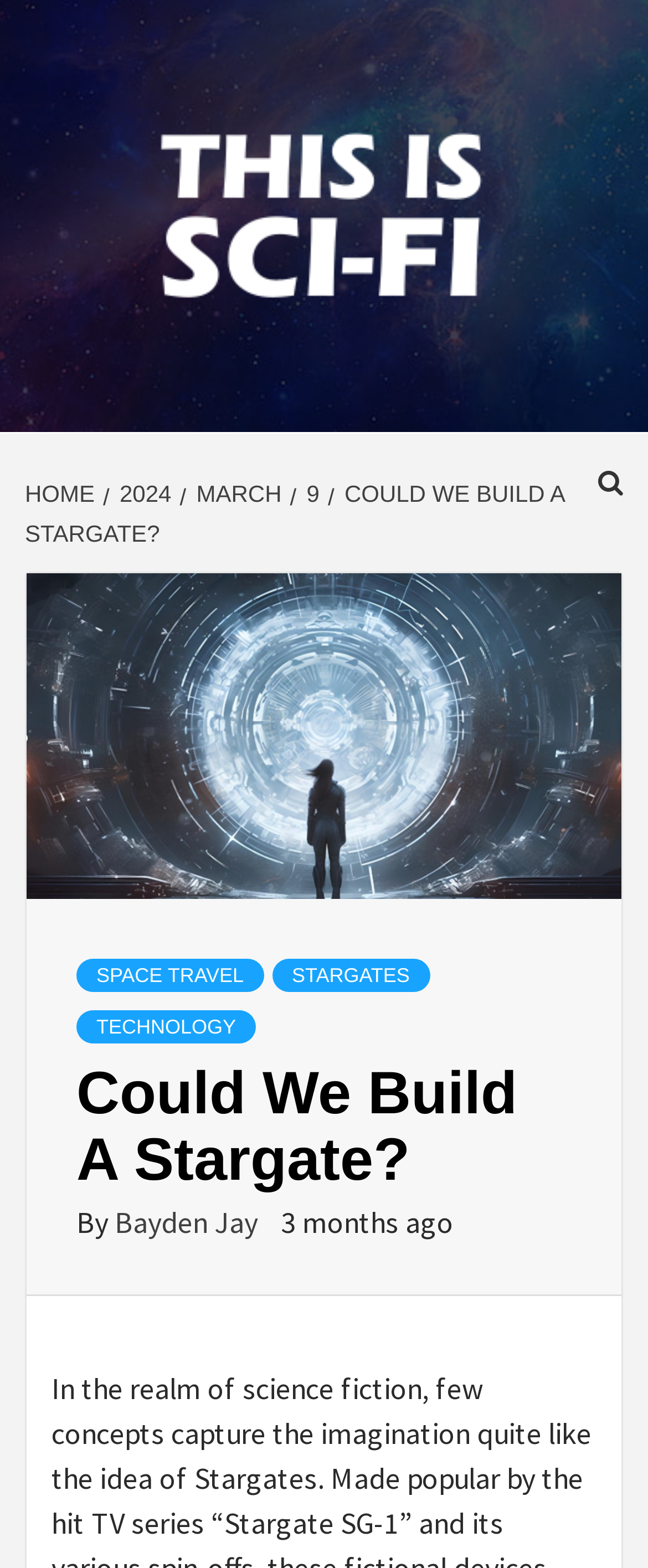Identify the primary heading of the webpage and provide its text.

Could We Build A Stargate?